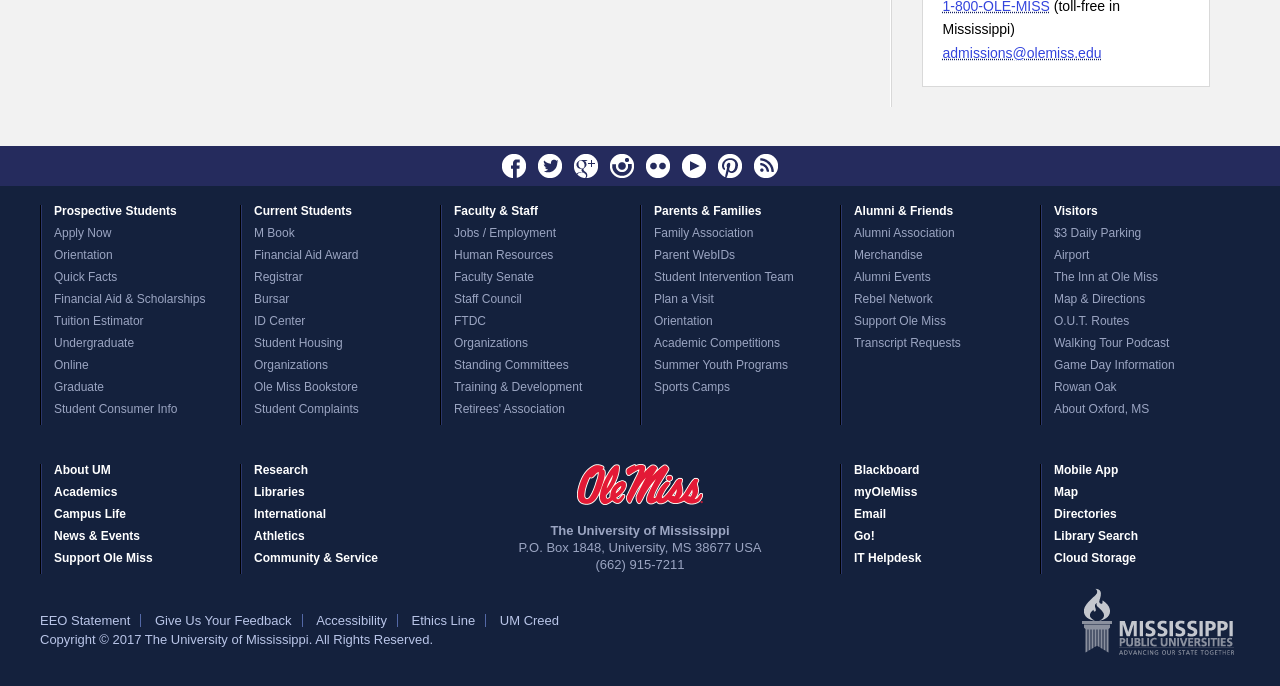Based on the element description Sports Camps, identify the bounding box of the UI element in the given webpage screenshot. The coordinates should be in the format (top-left x, top-left y, bottom-right x, bottom-right y) and must be between 0 and 1.

[0.502, 0.555, 0.656, 0.587]